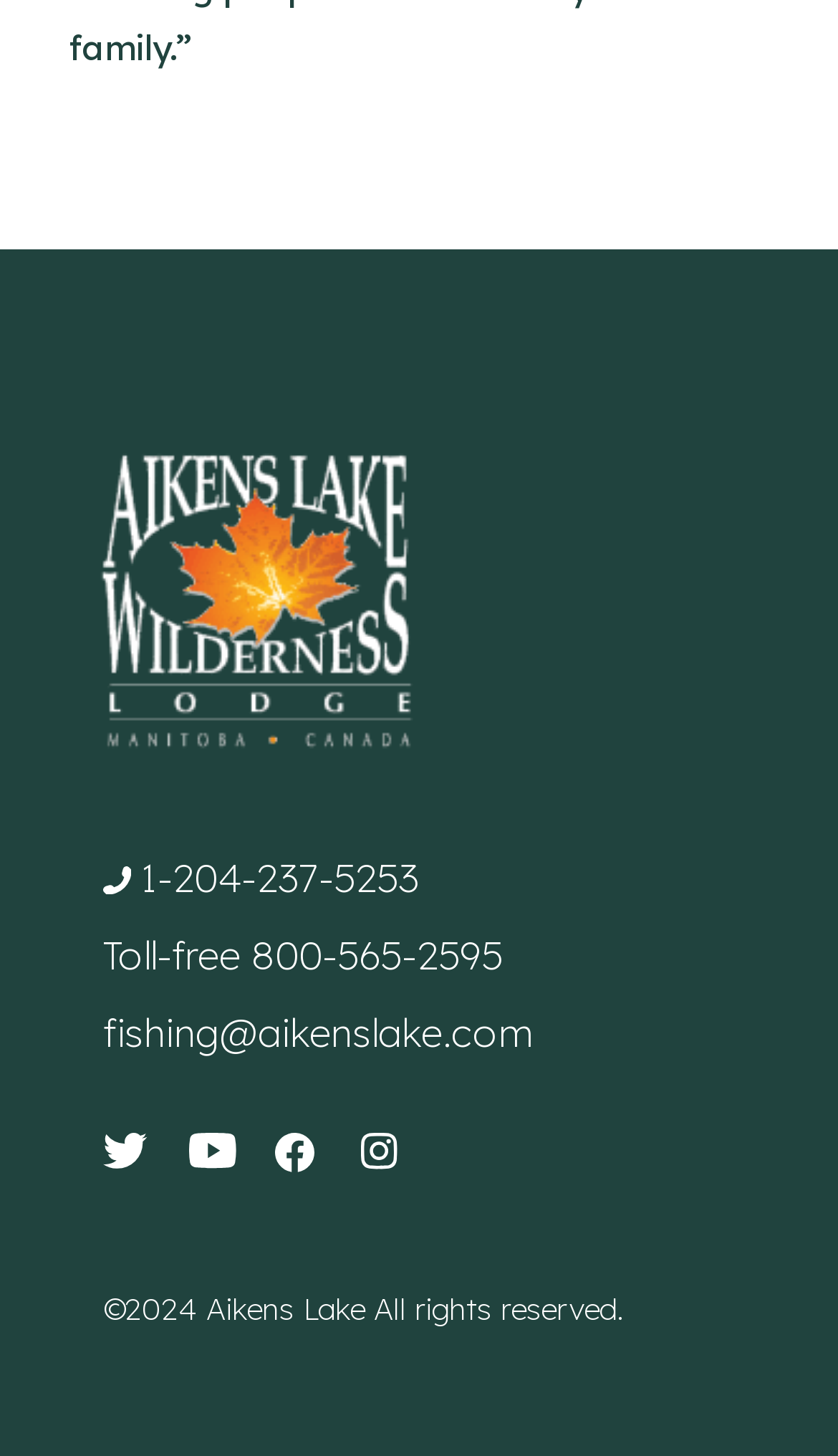Pinpoint the bounding box coordinates of the clickable element needed to complete the instruction: "Read about '265/65R17 vs 265/70R17'". The coordinates should be provided as four float numbers between 0 and 1: [left, top, right, bottom].

None